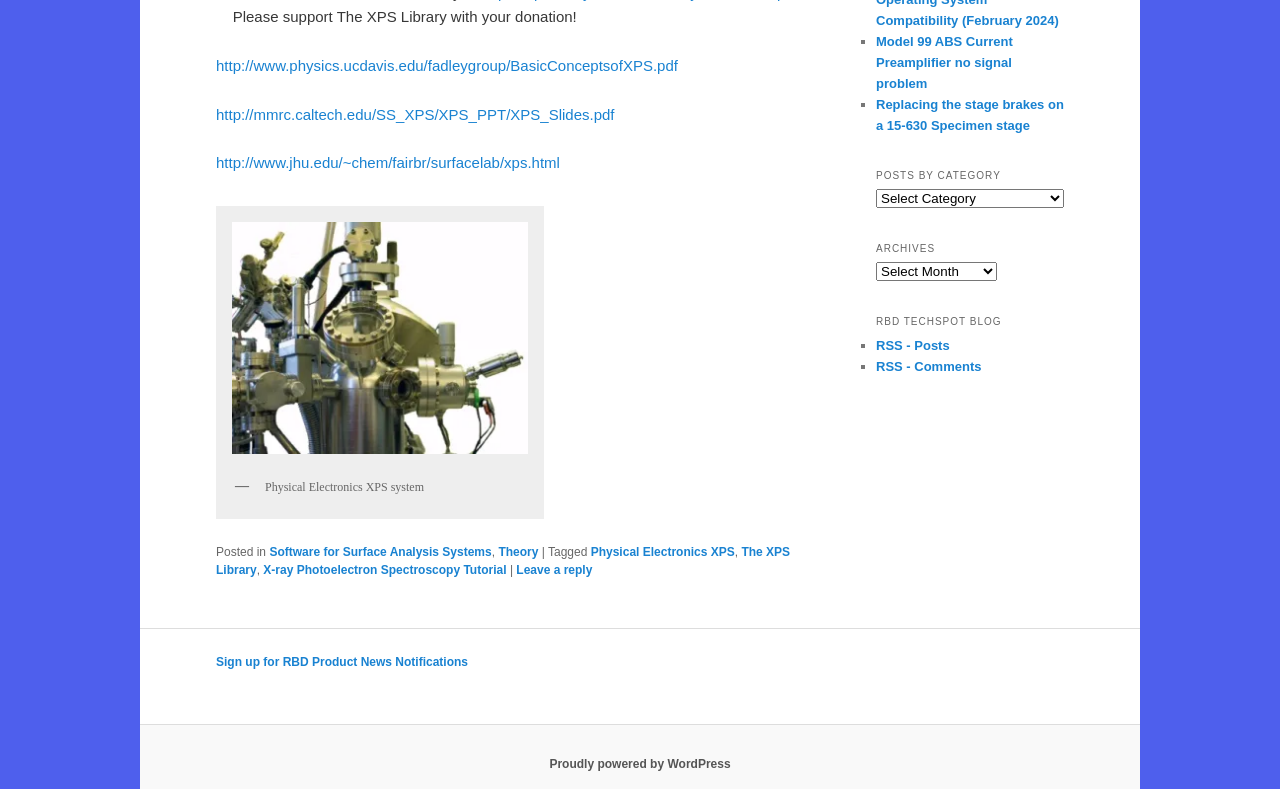What is the purpose of the webpage?
Refer to the image and provide a one-word or short phrase answer.

XPS Library